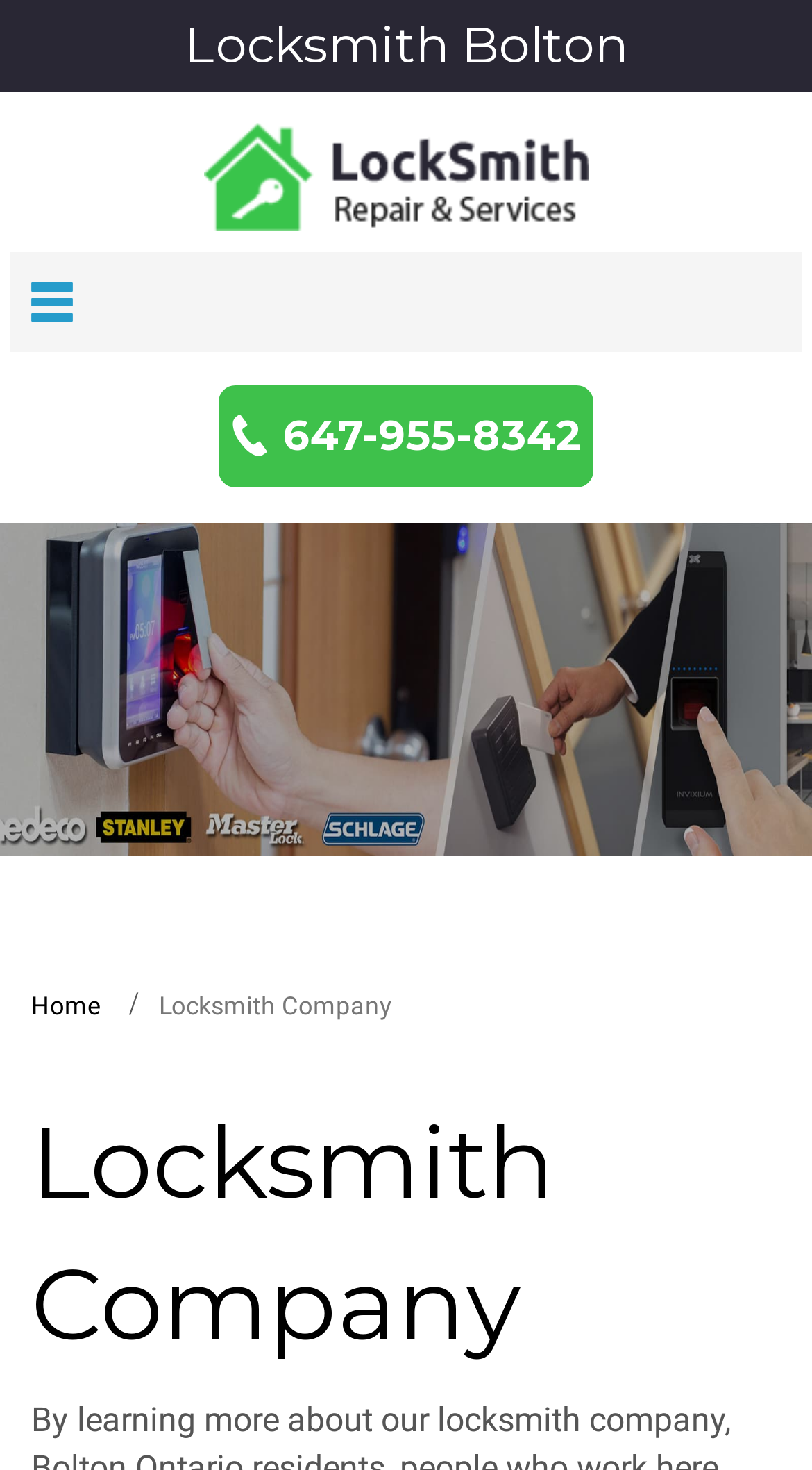What is the location of the locksmith company?
Answer the question using a single word or phrase, according to the image.

Bolton, ON